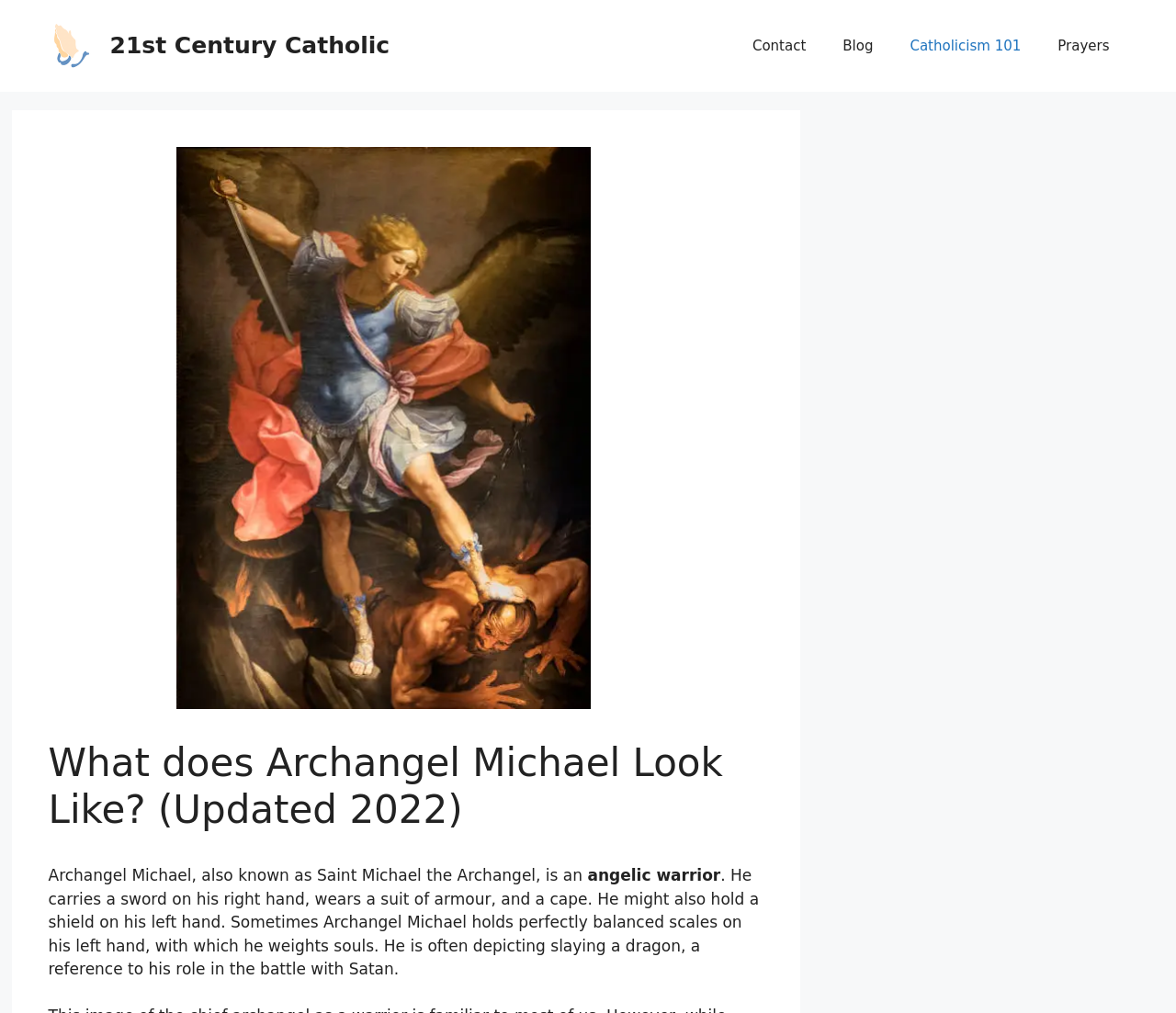Refer to the image and provide an in-depth answer to the question: 
What is Archangel Michael often depicted as?

According to the webpage, Archangel Michael is often depicted as slaying a dragon, which is a reference to his role in the battle with Satan.